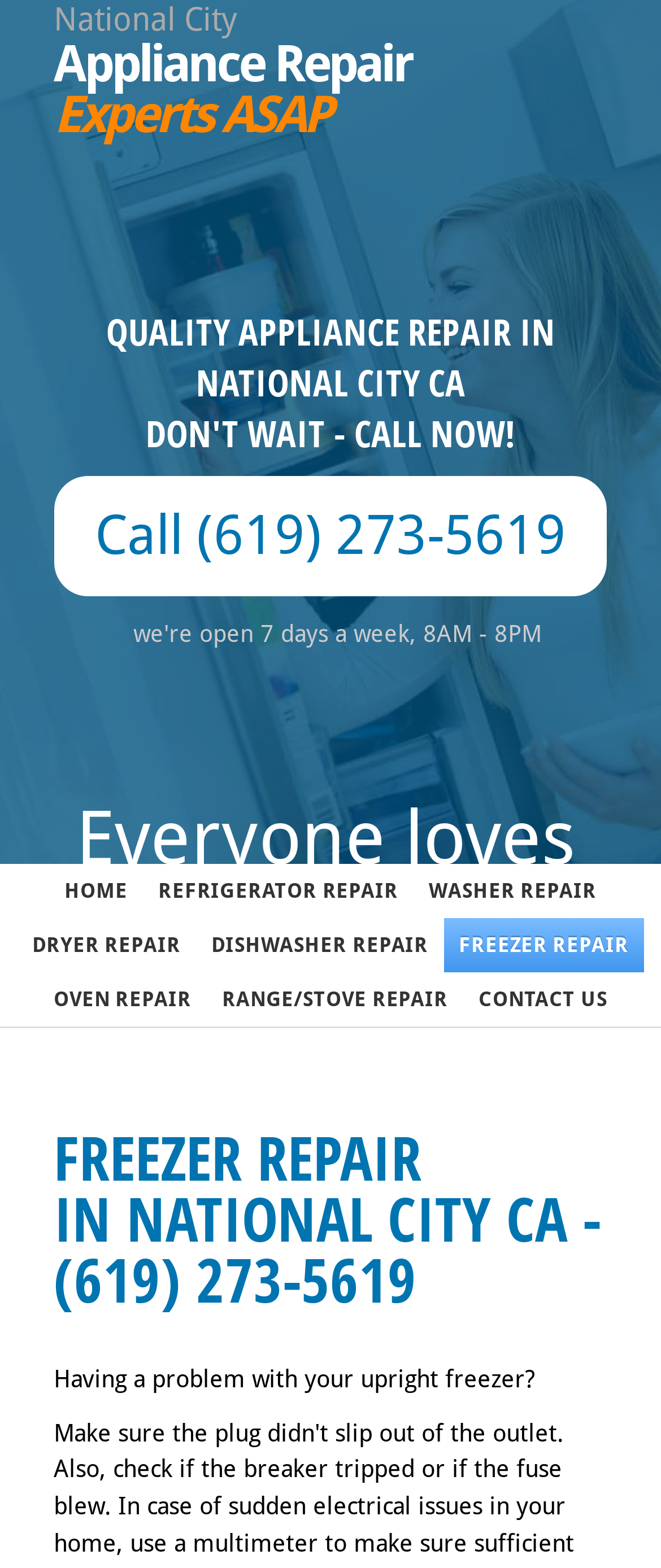Please identify the bounding box coordinates of where to click in order to follow the instruction: "read about Ghiradelli’s Chocolate Squares with Caramel Filling".

None